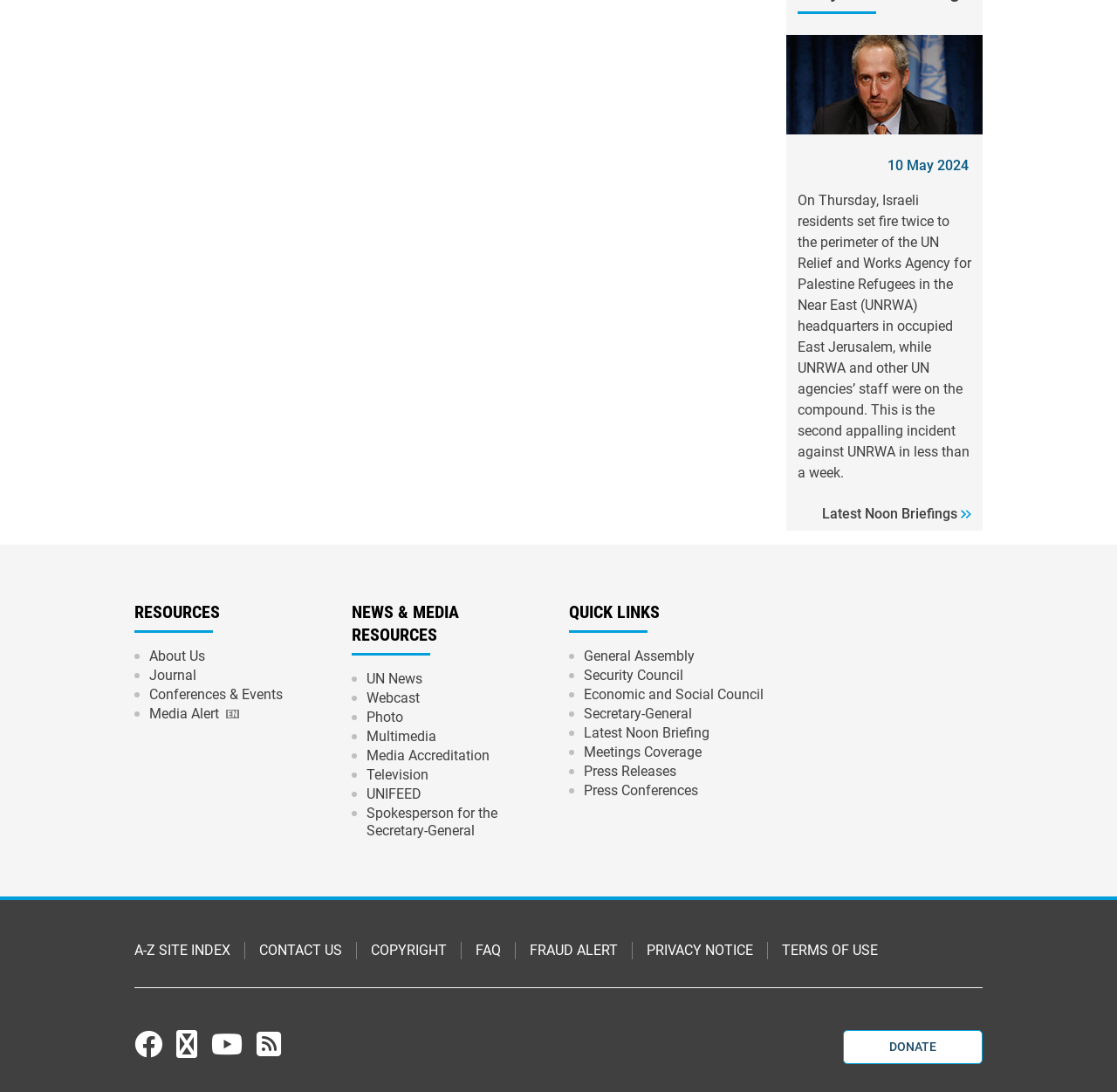Please identify the bounding box coordinates of the element's region that I should click in order to complete the following instruction: "Learn about the UN". The bounding box coordinates consist of four float numbers between 0 and 1, i.e., [left, top, right, bottom].

[0.133, 0.592, 0.184, 0.61]